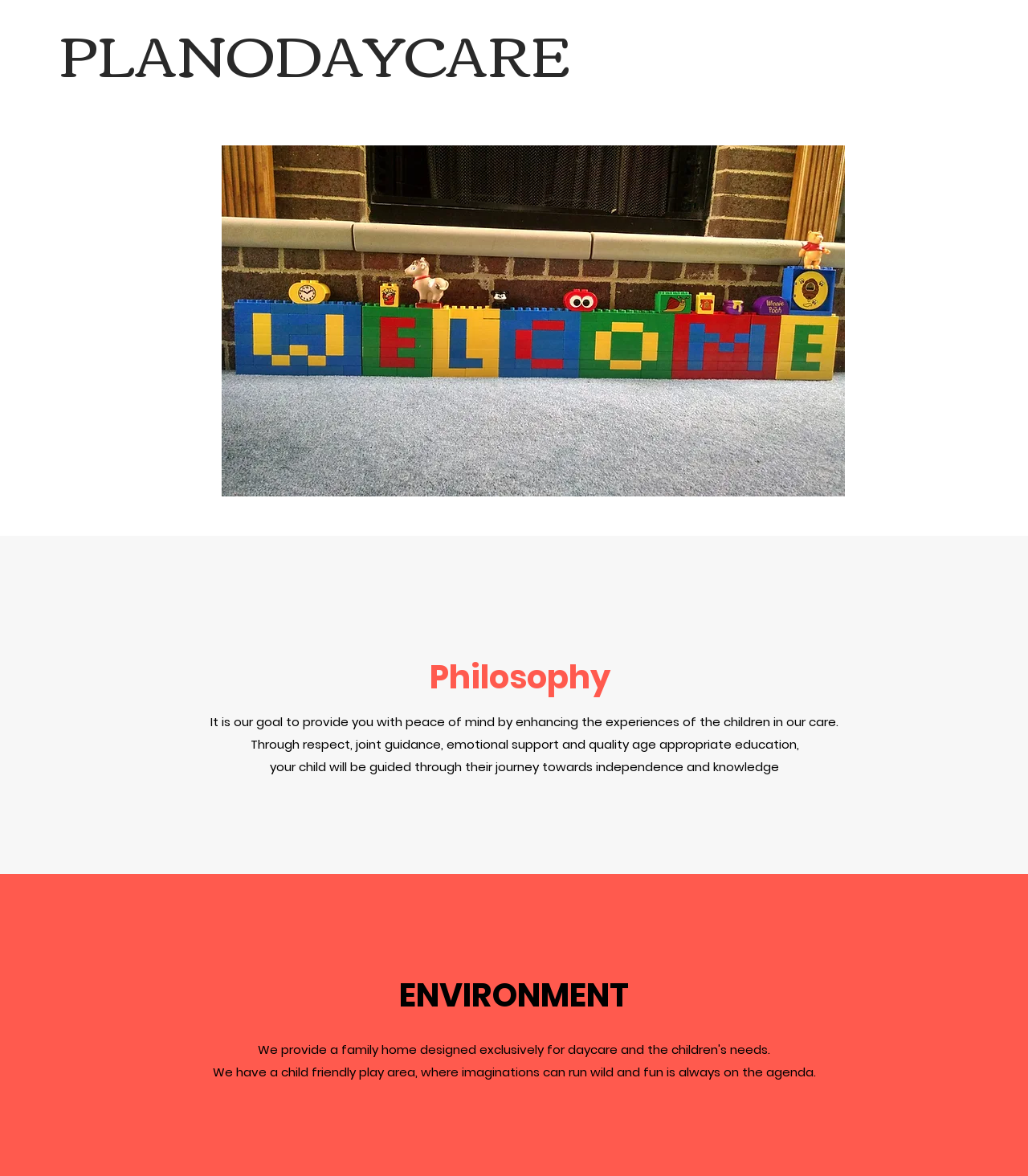What is the image on the webpage about?
Please craft a detailed and exhaustive response to the question.

The image on the webpage has a caption 'Welcome to PlanoDaycare', which suggests that it is a welcoming image for the daycare's website.